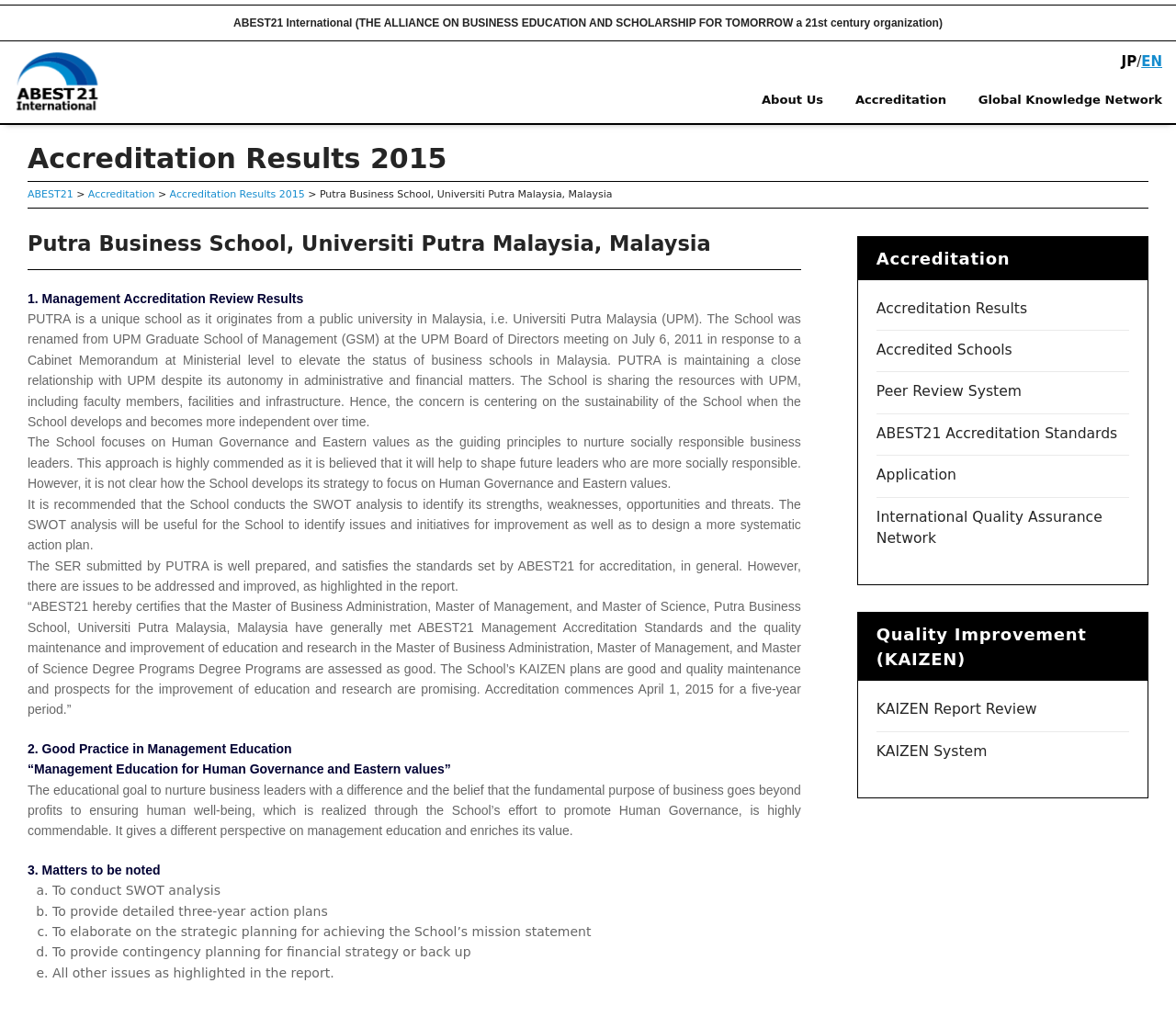Please determine the bounding box coordinates for the element that should be clicked to follow these instructions: "Learn about Global Knowledge Network".

[0.82, 0.075, 1.0, 0.121]